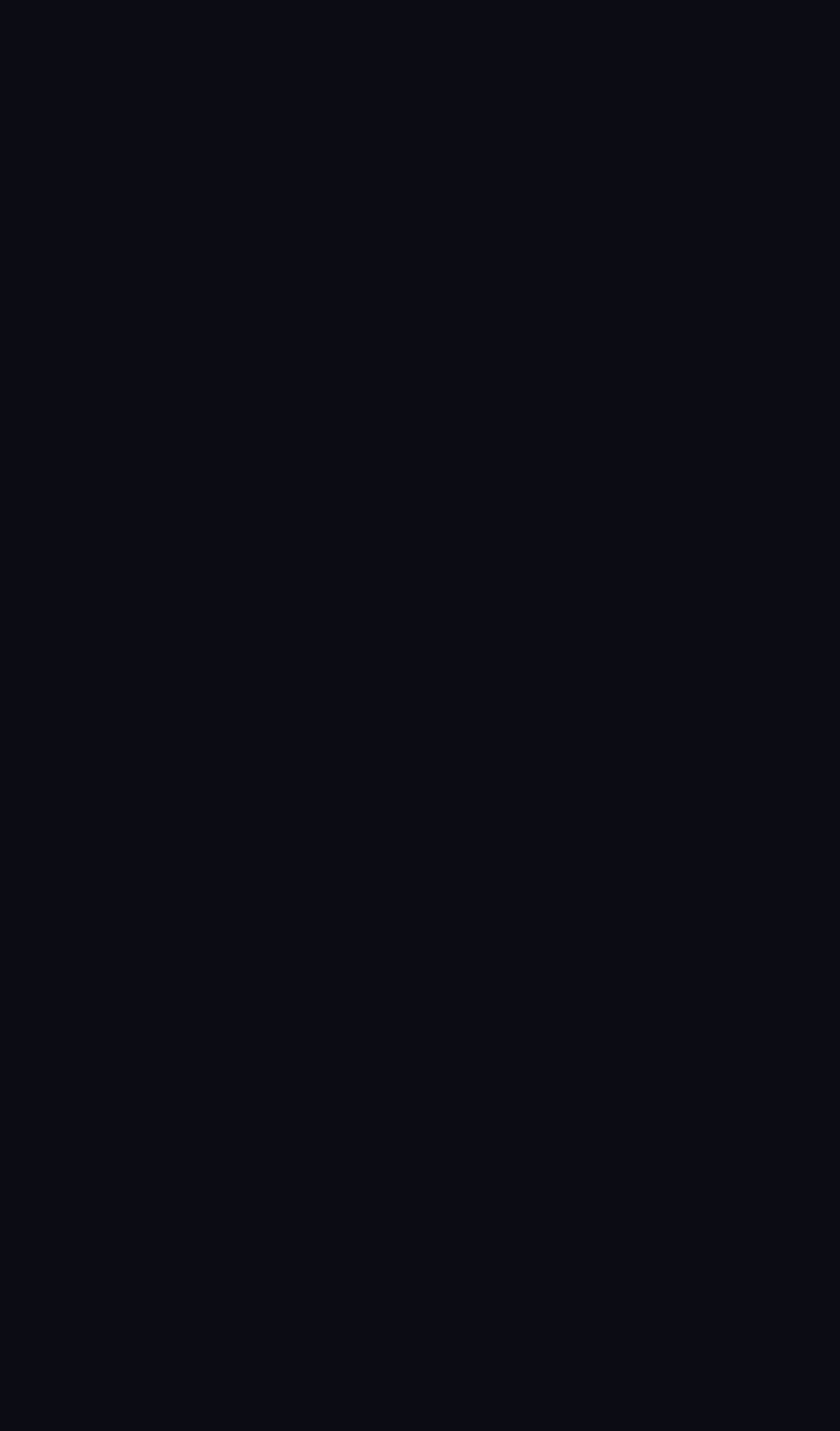Produce an elaborate caption capturing the essence of the webpage.

The webpage is for Dgrees, a design, innovation, and digital creativity studio. At the top left of the page, there is a link to the Home page, accompanied by a small image. Below this, there are five main navigation links: HOME, WORKS, ABOUT, APPROACH, and CONTACT, arranged horizontally across the top of the page.

On the top right, there is a static text "ABOUT" and an image, which seems to be a logo or a branding element. 

In the middle of the page, there is a large image that takes up a significant portion of the screen. Below this image, there is a link to "Get in touch".

At the bottom left of the page, there are four social media links: Twitter, Instagram, Linkedin, and Behance, arranged vertically. 

Finally, at the very bottom of the page, there is a static text "Change mode color", which might be related to the website's accessibility features.